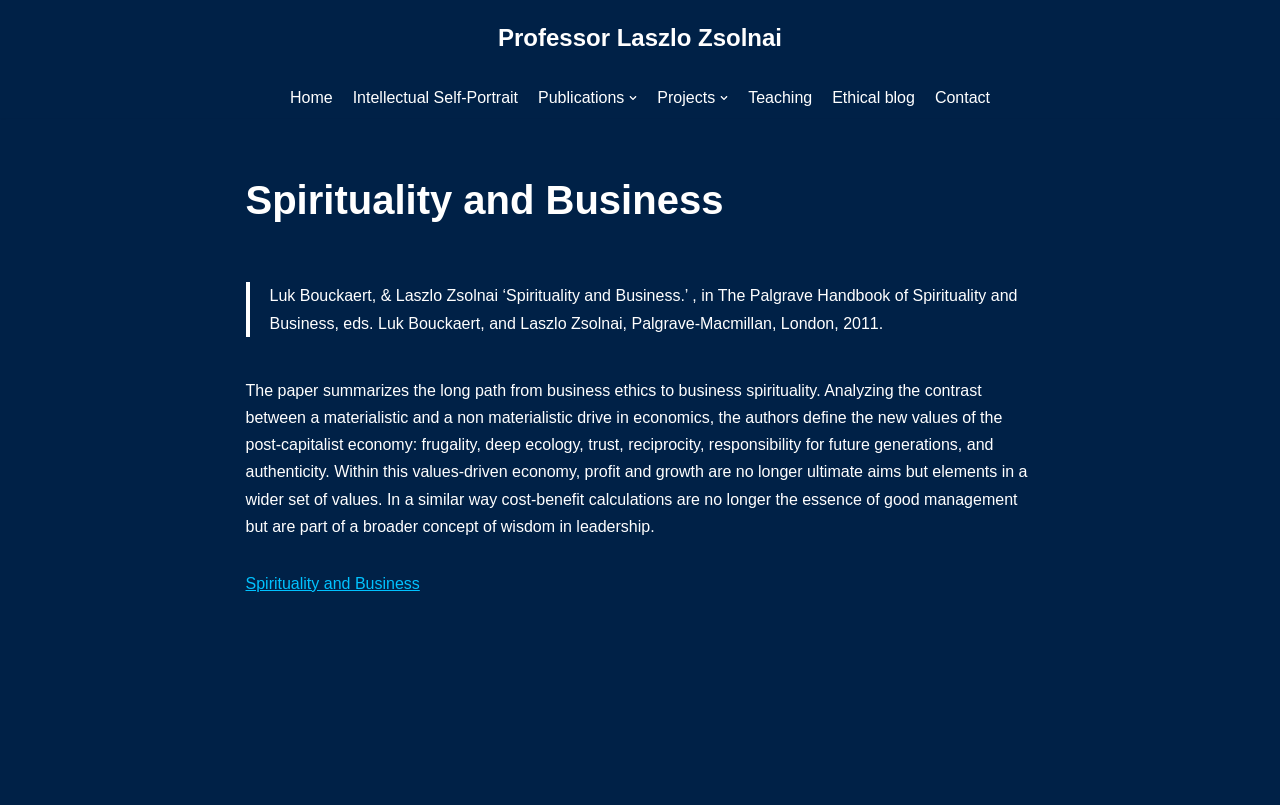Find the bounding box coordinates of the area to click in order to follow the instruction: "read intellectual self-portrait".

[0.276, 0.105, 0.405, 0.137]